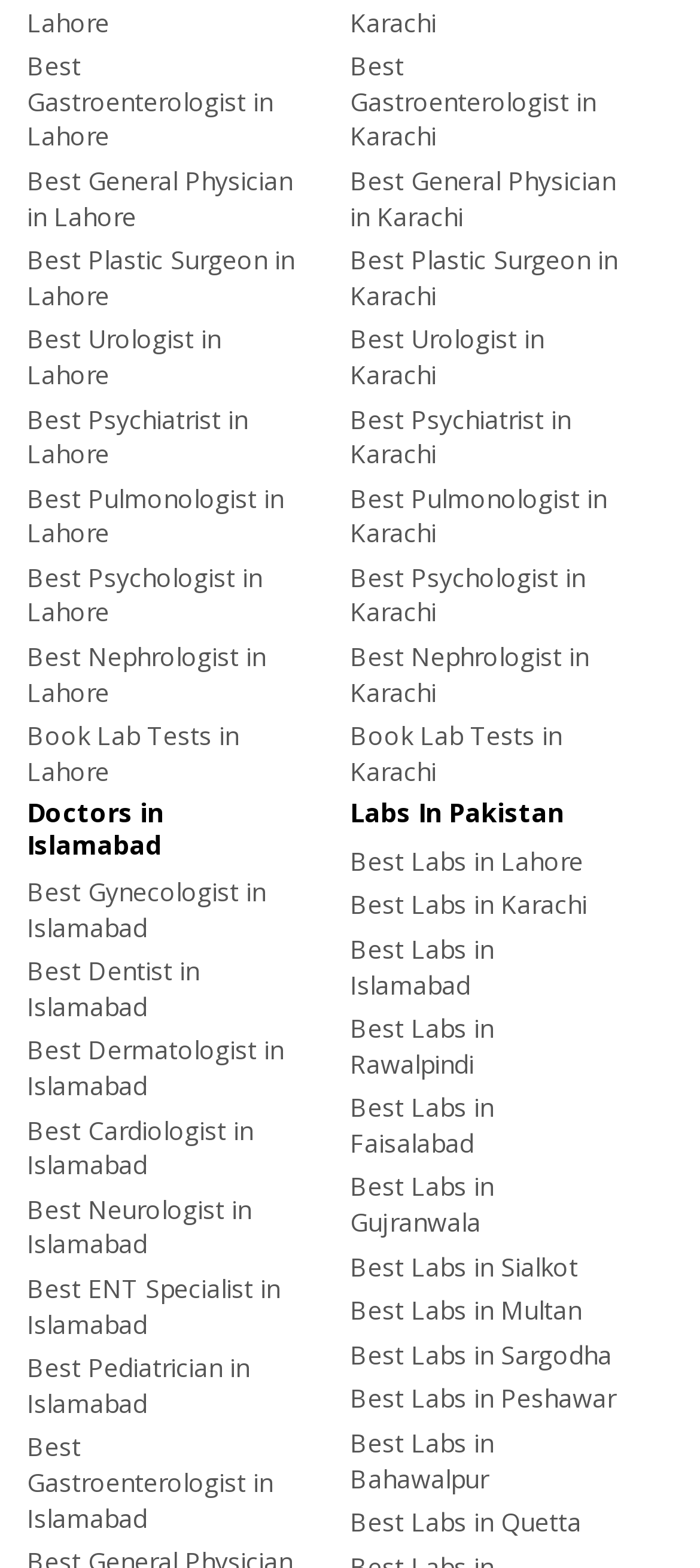Identify the bounding box of the UI element described as follows: "Best General Physician in Lahore". Provide the coordinates as four float numbers in the range of 0 to 1 [left, top, right, bottom].

[0.038, 0.104, 0.423, 0.155]